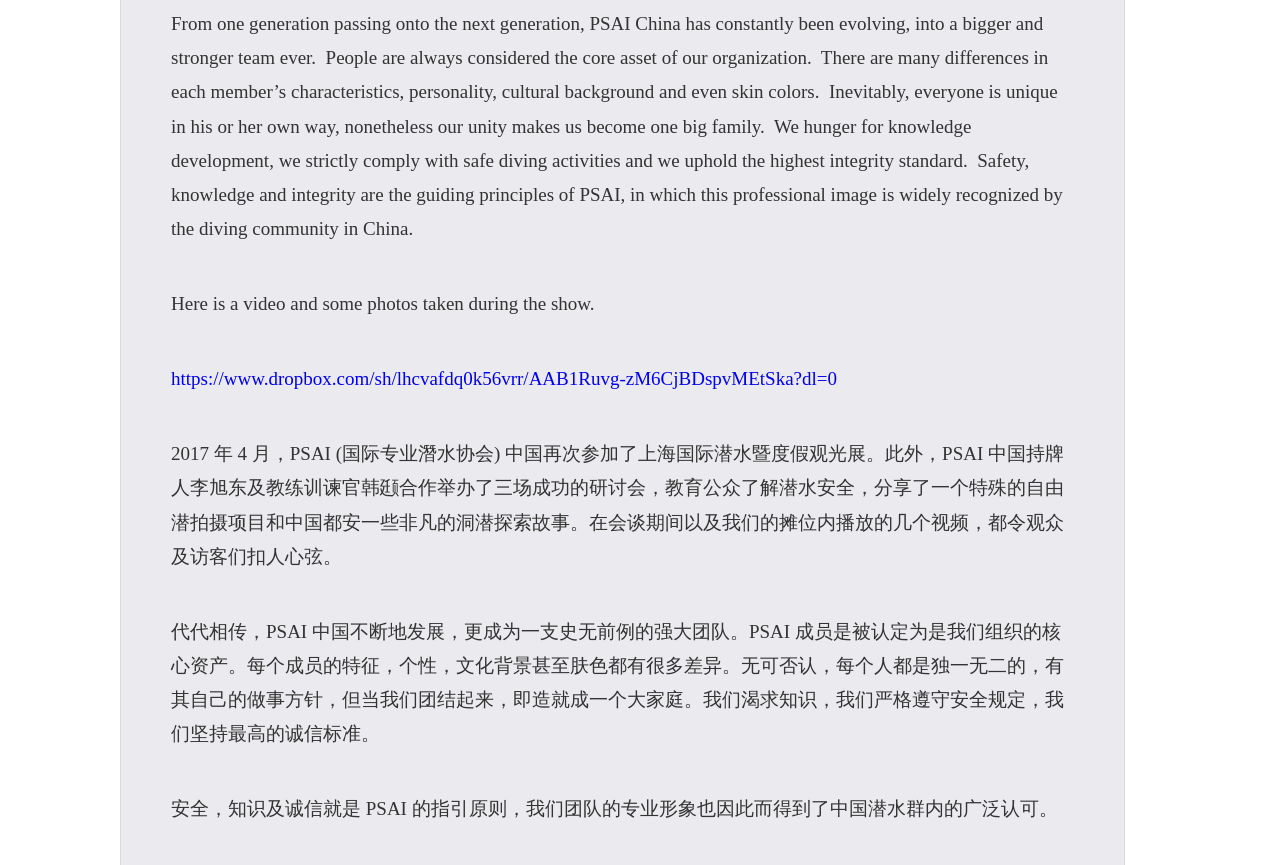Locate the bounding box of the UI element based on this description: "parent_node: Home title="Back to Top"". Provide four float numbers between 0 and 1 as [left, top, right, bottom].

[0.965, 0.775, 0.992, 0.815]